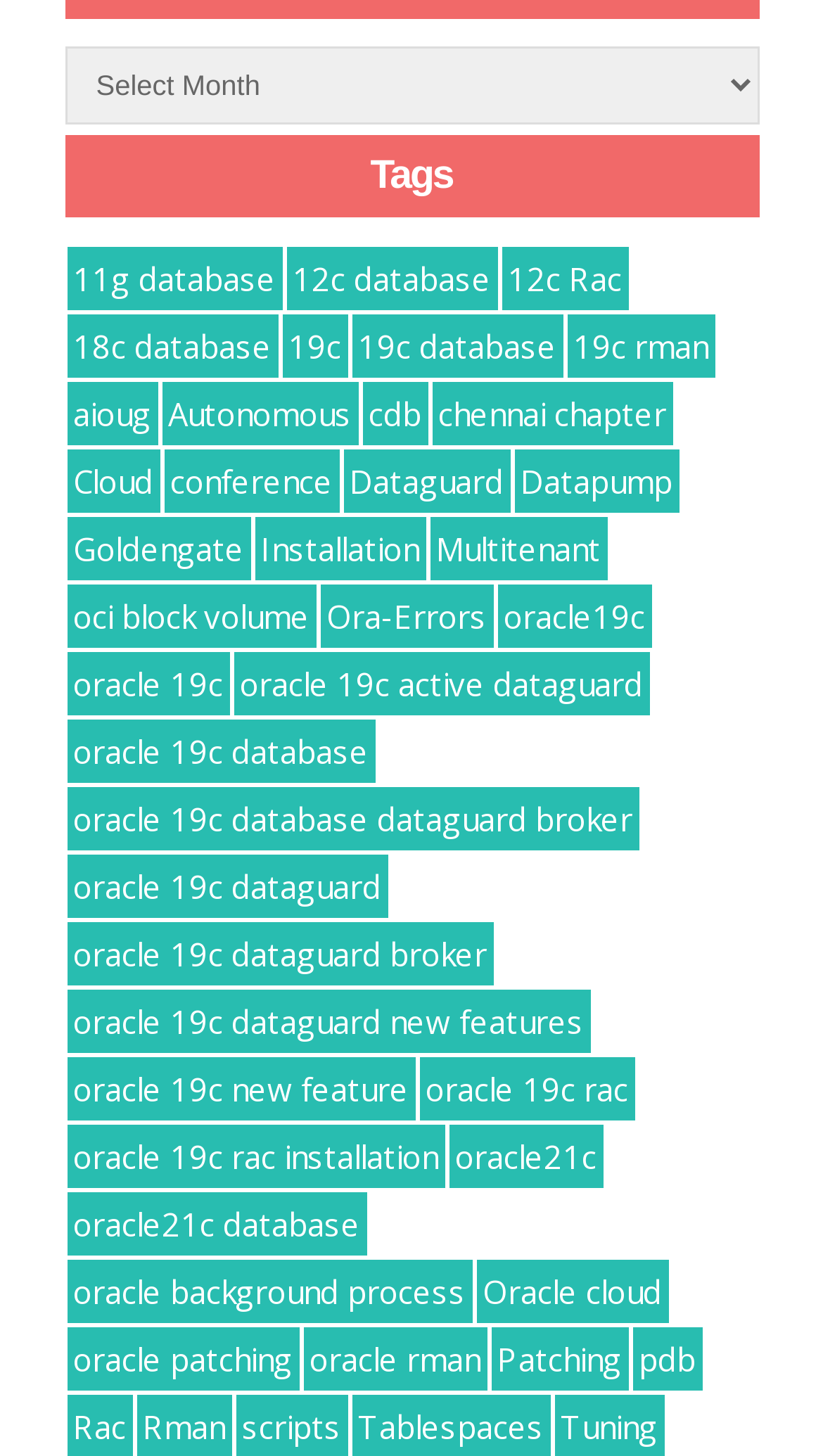Specify the bounding box coordinates of the area that needs to be clicked to achieve the following instruction: "Learn about Oracle 19c".

[0.081, 0.448, 0.278, 0.491]